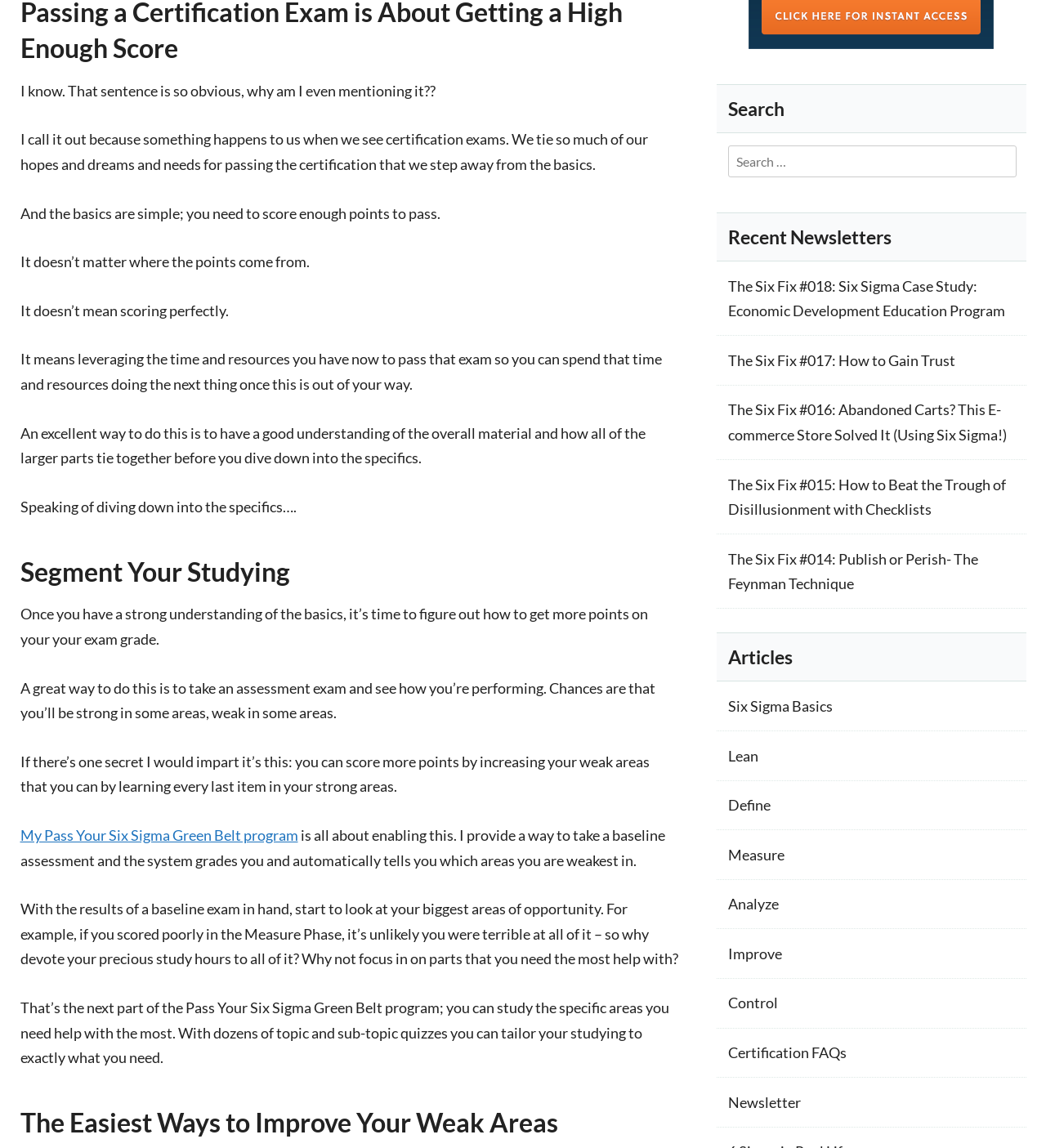Identify the bounding box coordinates for the UI element described as: "Six Sigma Basics".

[0.696, 0.607, 0.796, 0.623]